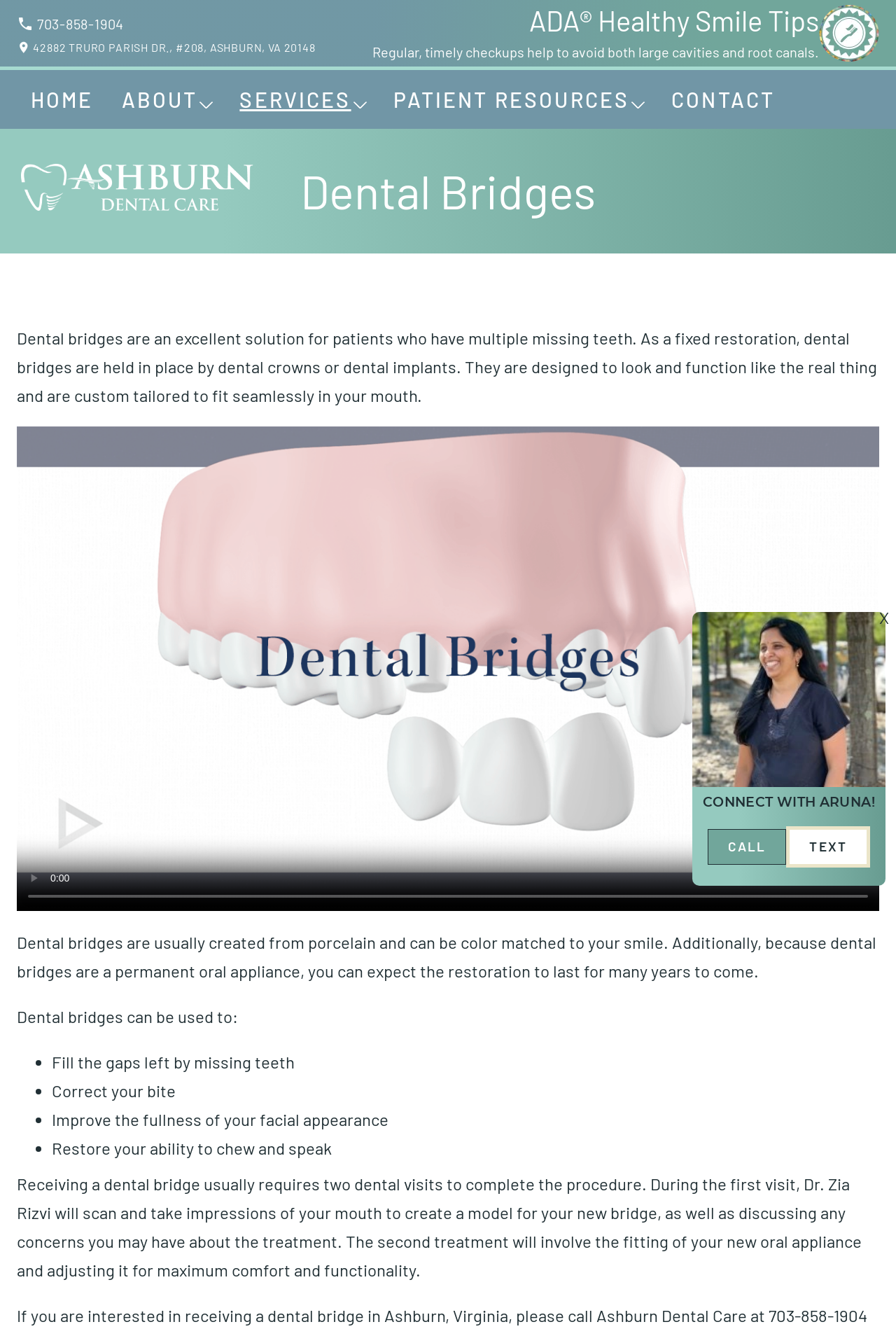How many dental visits are required to complete the dental bridge procedure?
Refer to the image and respond with a one-word or short-phrase answer.

Two